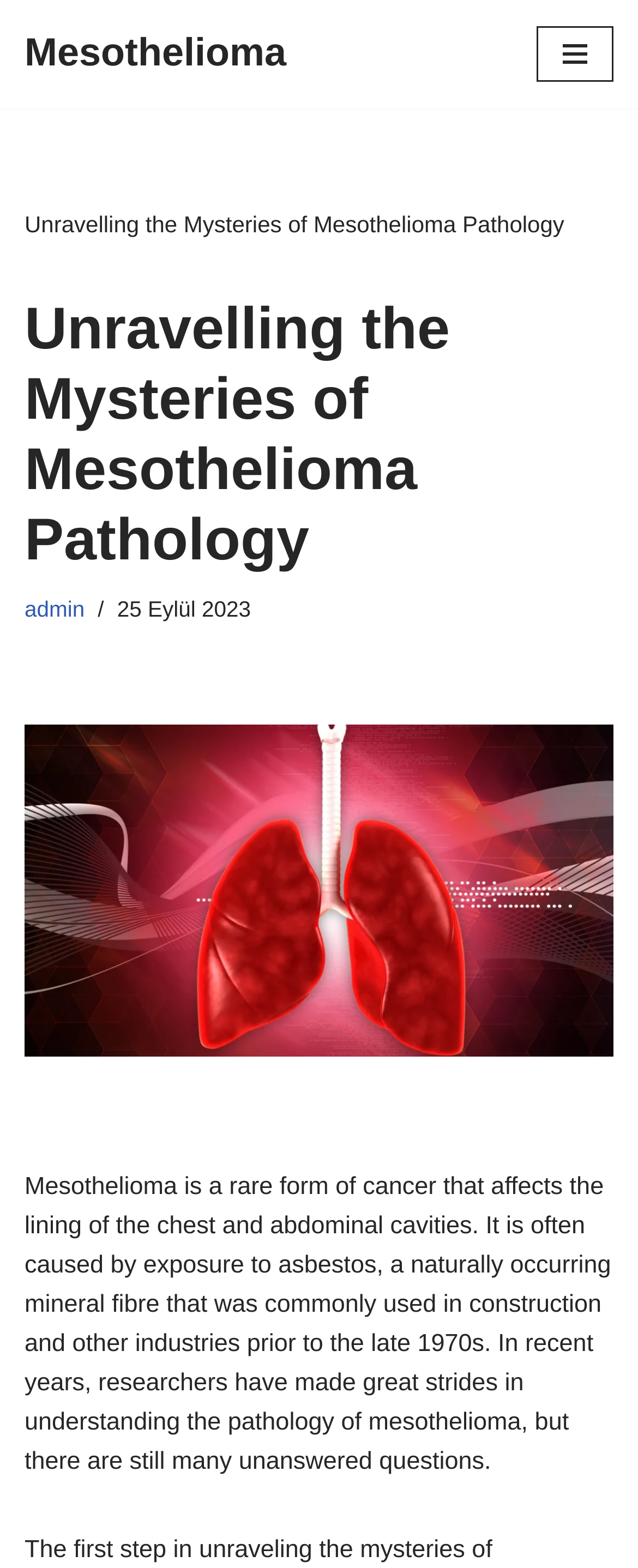Analyze the image and provide a detailed answer to the question: When was the webpage last updated?

The webpage provides a timestamp of '25 Eylül 2023' which indicates when the webpage was last updated. This information is provided in the time element on the webpage.